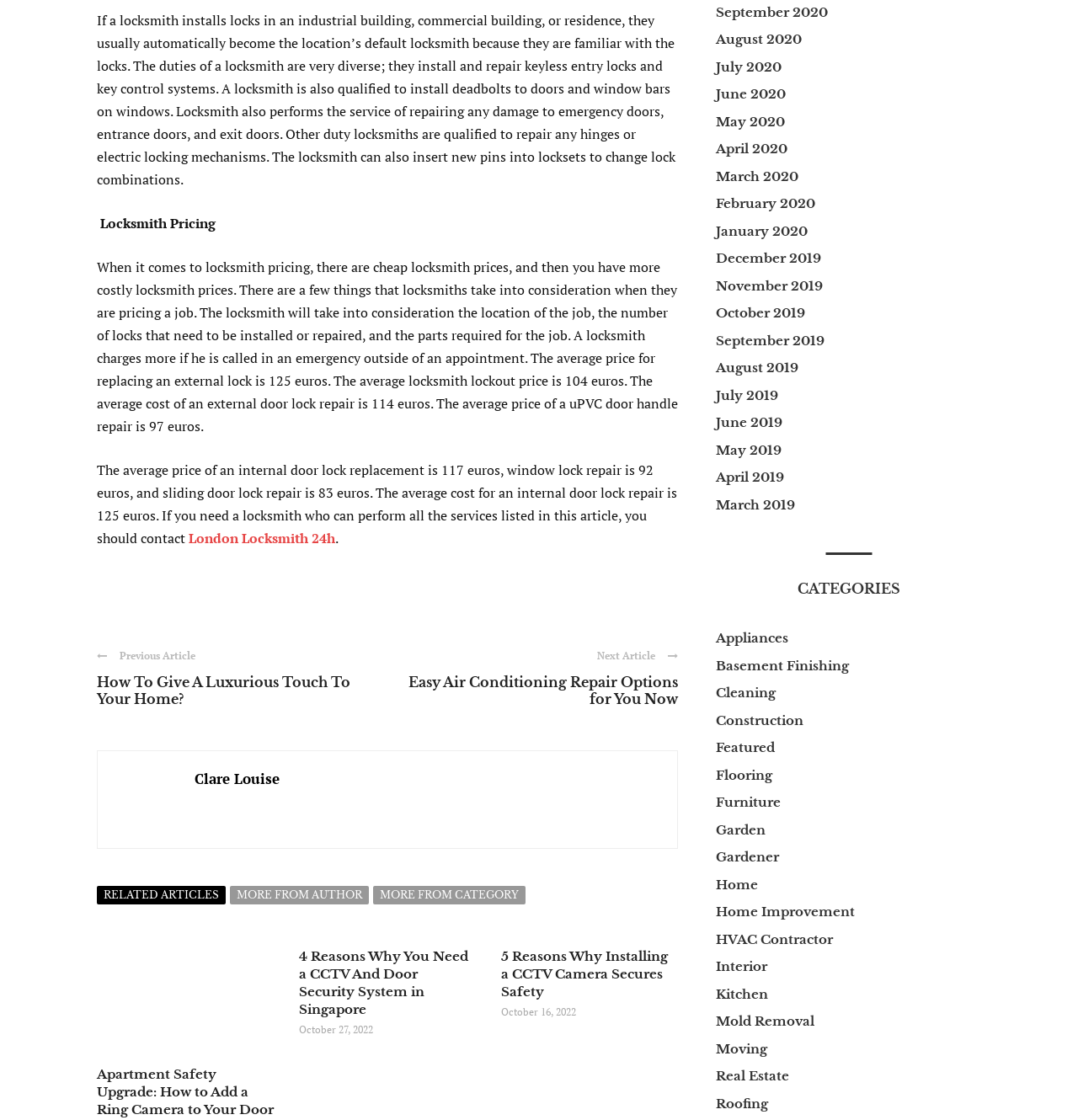What is the topic of the article preceding this one?
Look at the image and respond with a one-word or short-phrase answer.

How To Give A Luxurious Touch To Your Home?